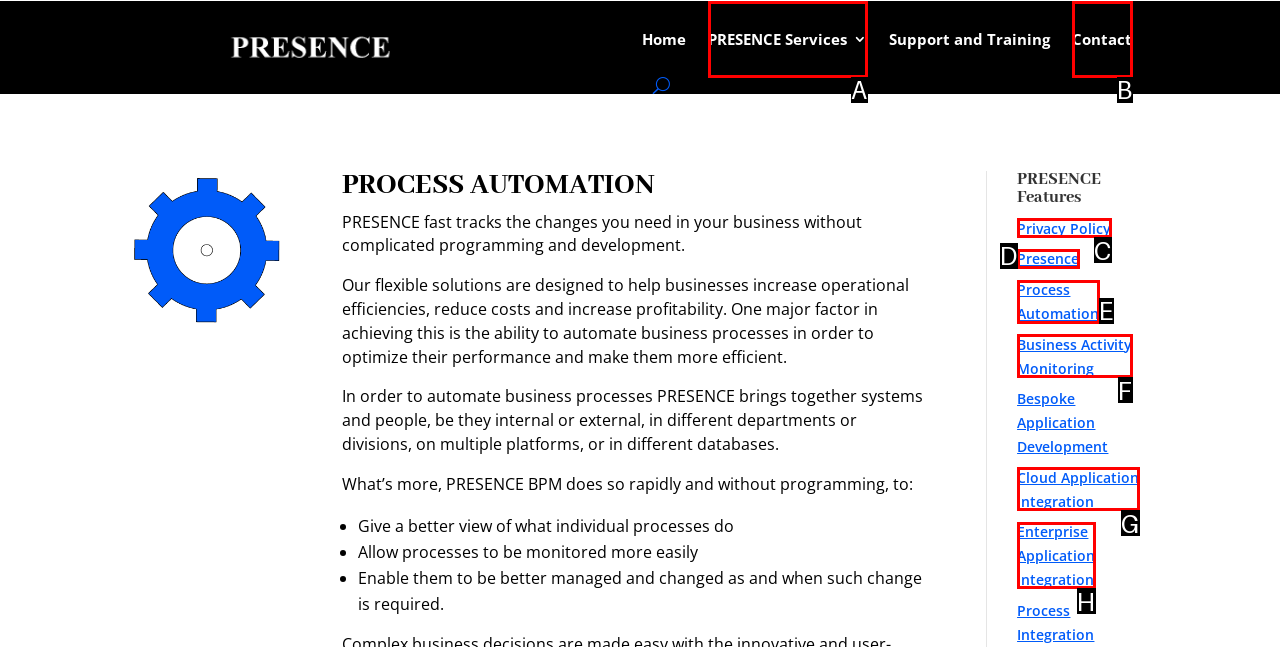Select the HTML element that corresponds to the description: Process Automation. Reply with the letter of the correct option.

E